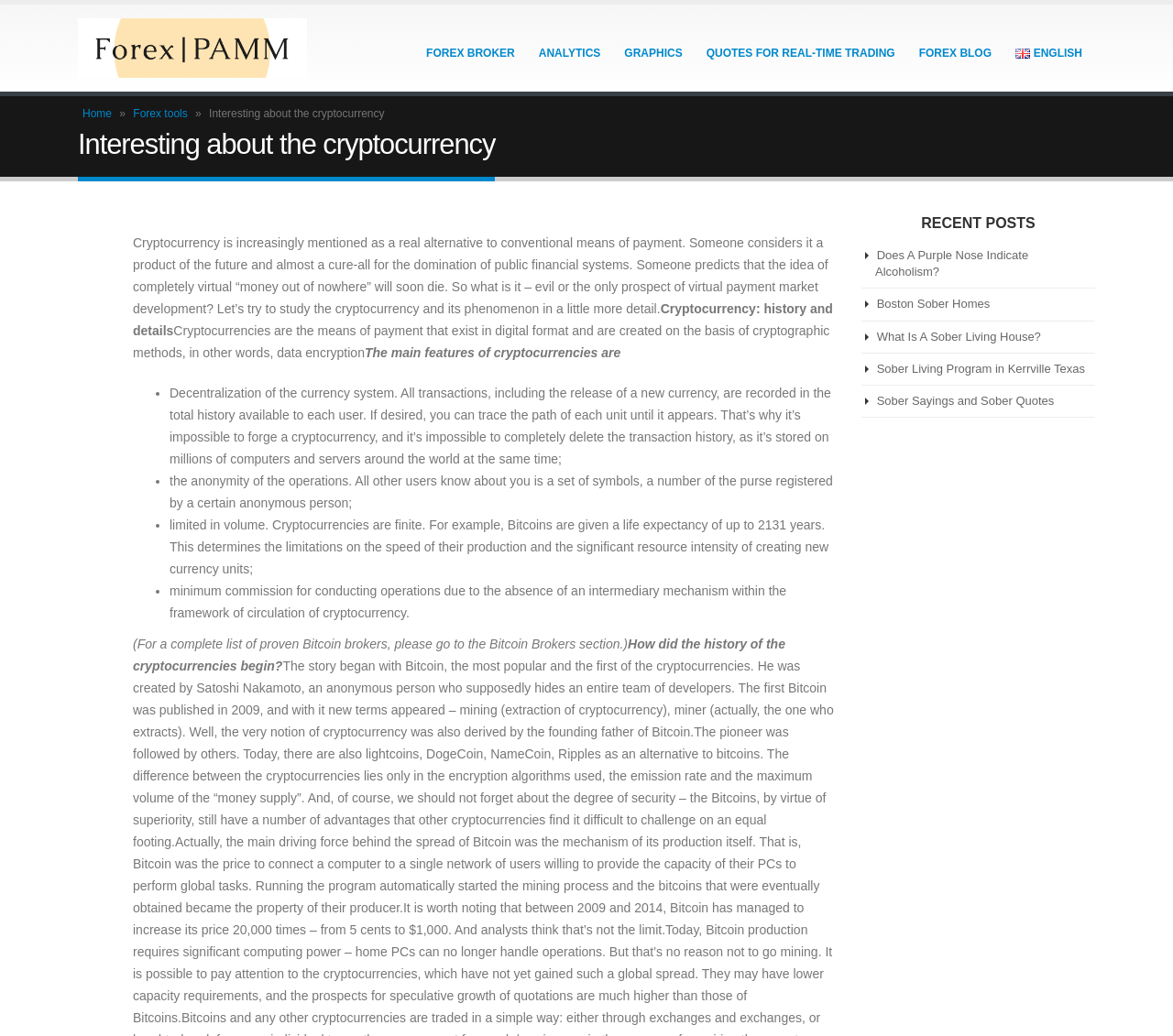Locate the bounding box coordinates of the clickable region to complete the following instruction: "Go to the 'Forex tools' page."

[0.114, 0.103, 0.16, 0.116]